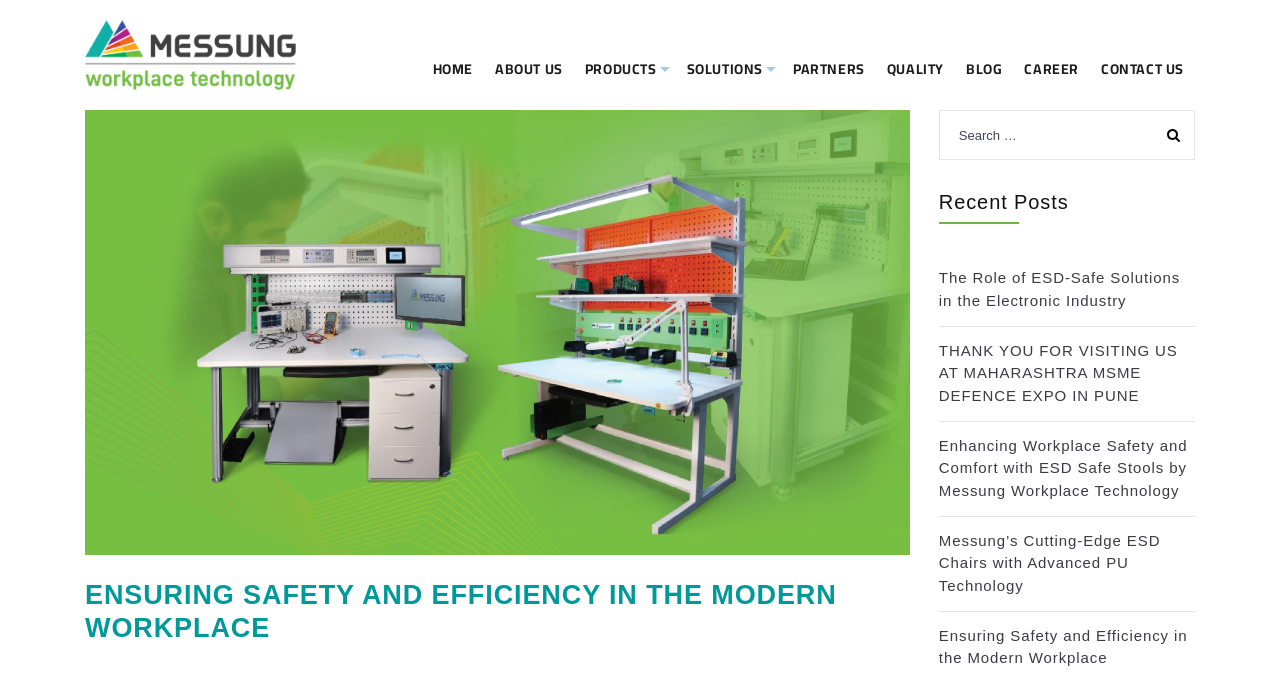Write an elaborate caption that captures the essence of the webpage.

The webpage is about Messung Workplace Technology, with a focus on ensuring safety and efficiency in the modern workplace. At the top left, there is a link to the company's homepage, accompanied by an image of the company's logo. 

To the right of the logo, there is a navigation menu with links to various sections, including HOME, ABOUT US, PRODUCTS, SOLUTIONS, PARTNERS, QUALITY, BLOG, CAREER, and CONTACT US. 

Below the navigation menu, there is a prominent heading that reads "ENSURING SAFETY AND EFFICIENCY IN THE MODERN WORKPLACE". 

On the right side of the page, there is a search bar with a button labeled "Search". Above the search bar, there is a heading that says "Recent Posts". 

Below the "Recent Posts" heading, there are five links to recent blog posts, each with a descriptive title. The posts appear to be related to electrostatic discharge (ESD) safety and its importance in the modern workplace.